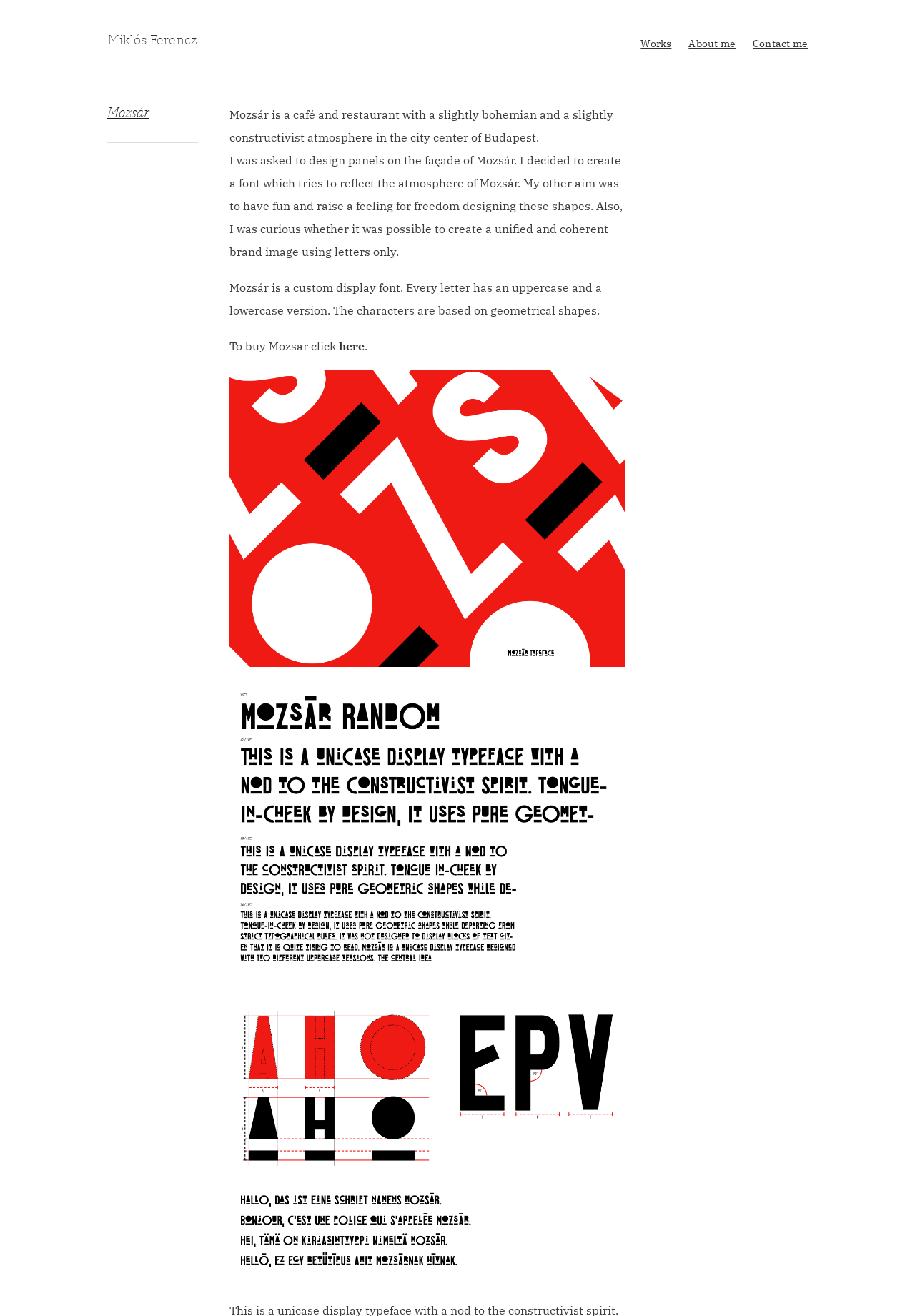Please identify the bounding box coordinates of the region to click in order to complete the task: "Click on Works". The coordinates must be four float numbers between 0 and 1, specified as [left, top, right, bottom].

[0.7, 0.028, 0.734, 0.037]